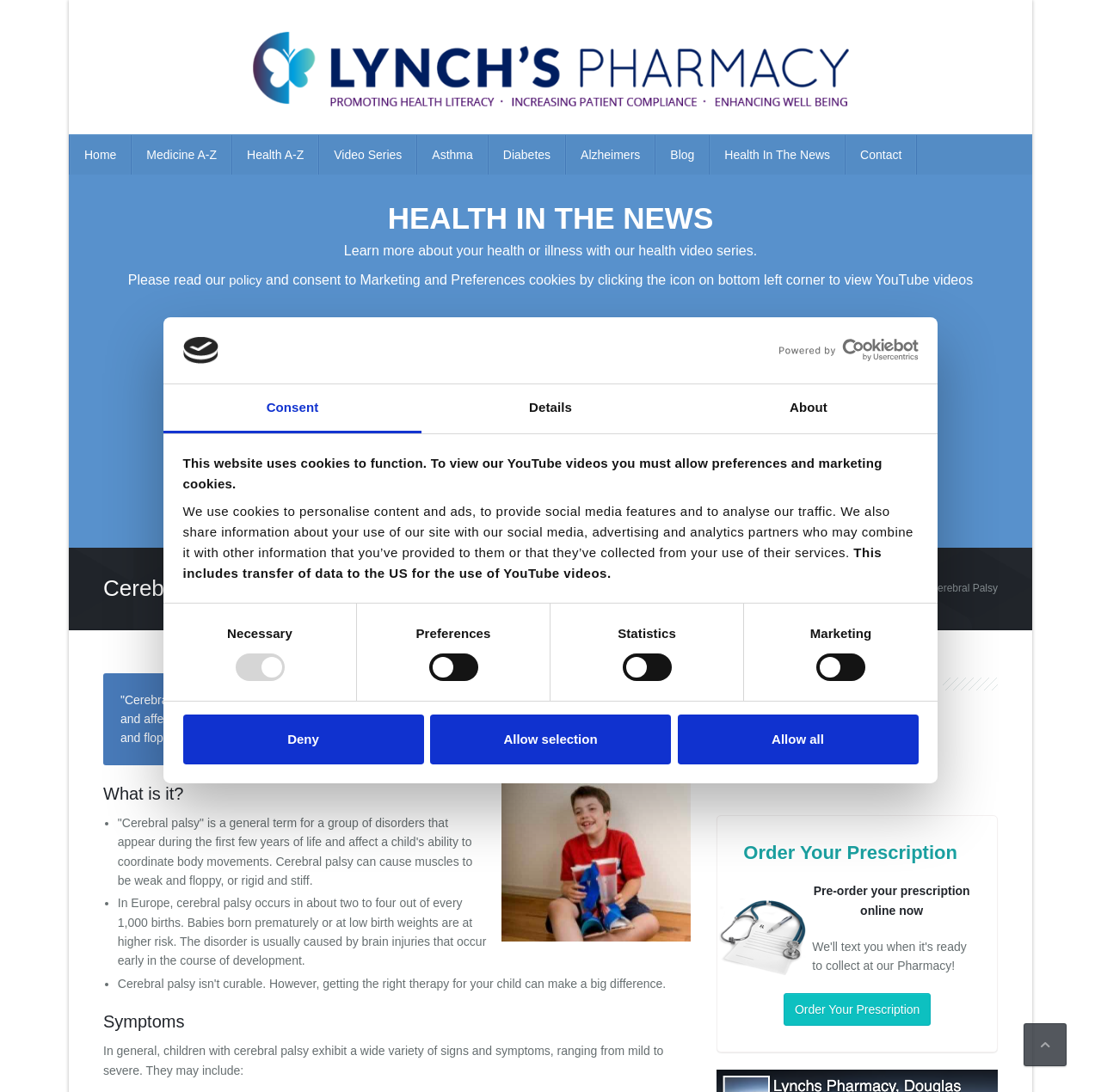Determine the bounding box coordinates of the clickable region to execute the instruction: "Read about Health in The News". The coordinates should be four float numbers between 0 and 1, denoted as [left, top, right, bottom].

[0.102, 0.183, 0.898, 0.217]